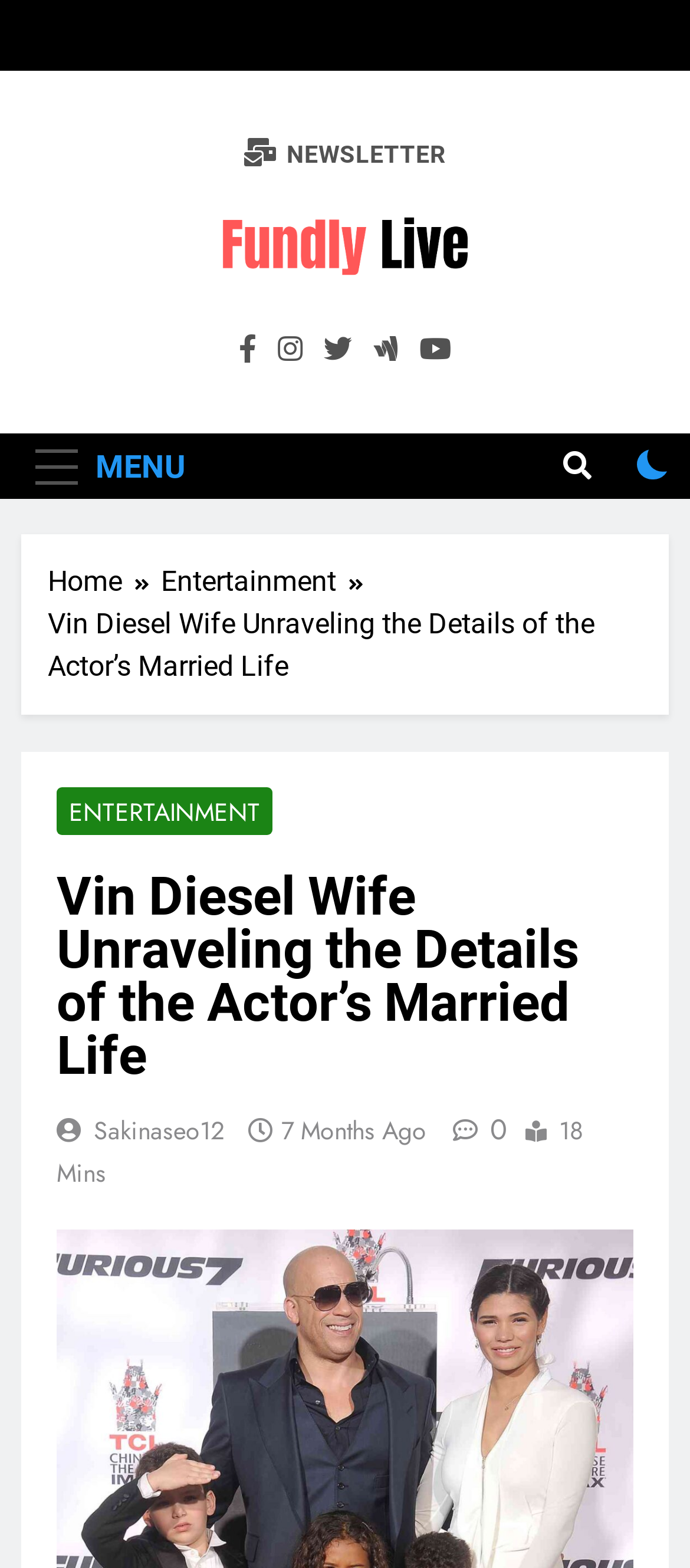Describe every aspect of the webpage comprehensively.

The webpage is about Vin Diesel's personal life, specifically his marriage and love story with Paloma Jimenez. At the top, there are five social media links, represented by icons, aligned horizontally. Below these icons, there is a link to "fundlylive" with an accompanying image. Next to it, there is a link to "Fundlylive" and a newsletter subscription link with the text "NEWSLETTER".

On the left side, there is a menu button labeled "MENU" and a navigation section with breadcrumbs, showing the path "Home > Entertainment". Below the navigation section, there is a heading that repeats the title "Vin Diesel Wife Unraveling the Details of the Actor's Married Life".

The main content area has a heading with the same title, followed by links to "ENTERTAINMENT" and the author's name "Sakinaseo12". There is also a timestamp indicating that the article was published 7 months ago. Additionally, there is a link with a clock icon and a text "18 Mins", possibly indicating the reading time of the article.

On the right side, there is a button with a search icon and a checkbox. At the bottom right corner, there is another button with a magnifying glass icon.